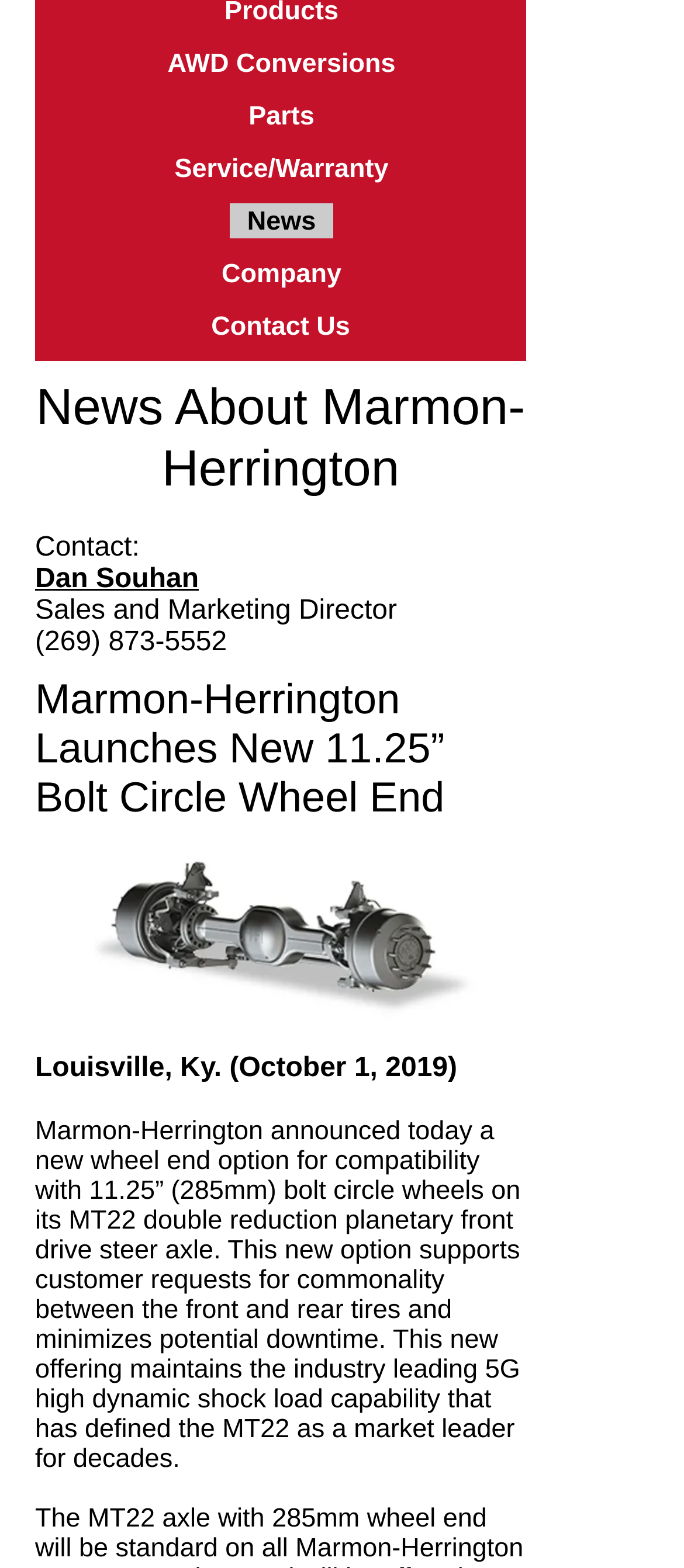Bounding box coordinates are to be given in the format (top-left x, top-left y, bottom-right x, bottom-right y). All values must be floating point numbers between 0 and 1. Provide the bounding box coordinate for the UI element described as: (269) 873-5552

[0.051, 0.4, 0.332, 0.419]